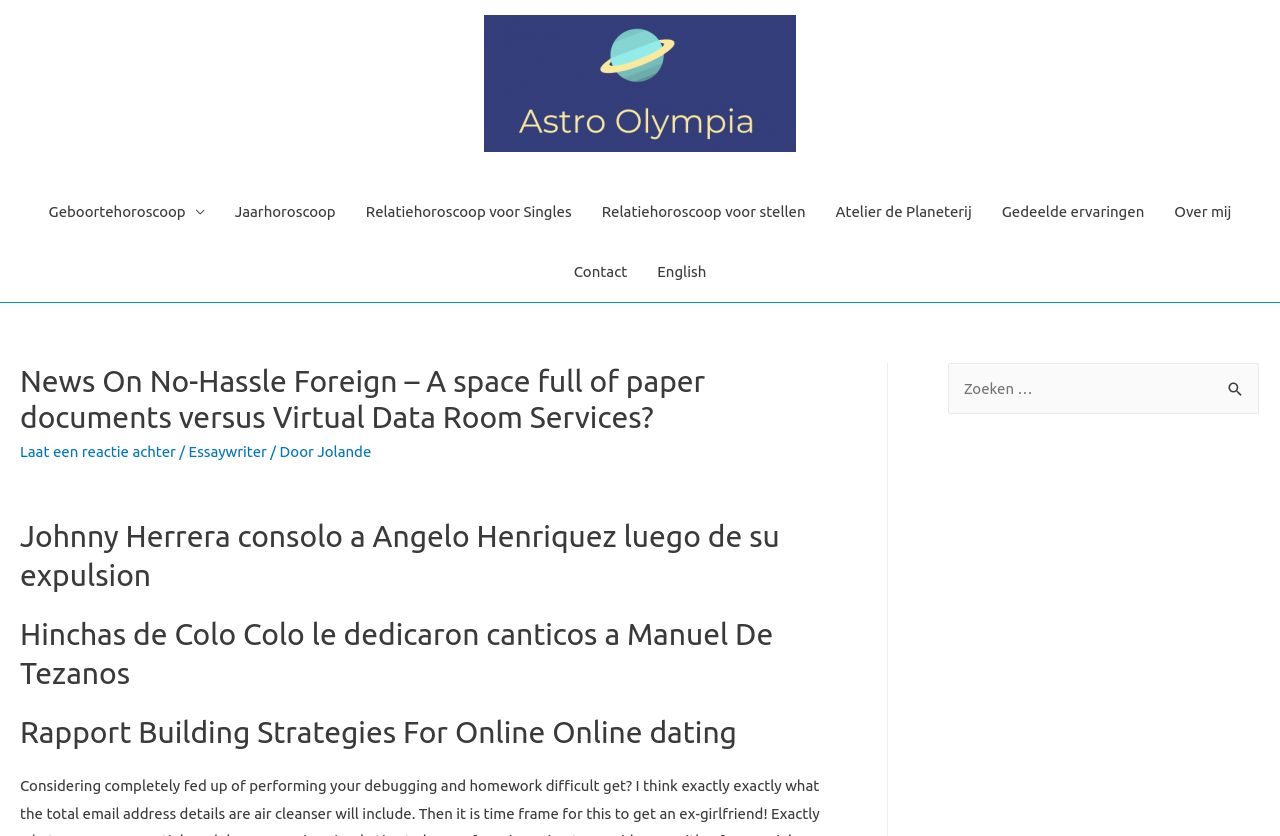Find the bounding box coordinates of the area to click in order to follow the instruction: "Contact via email".

None